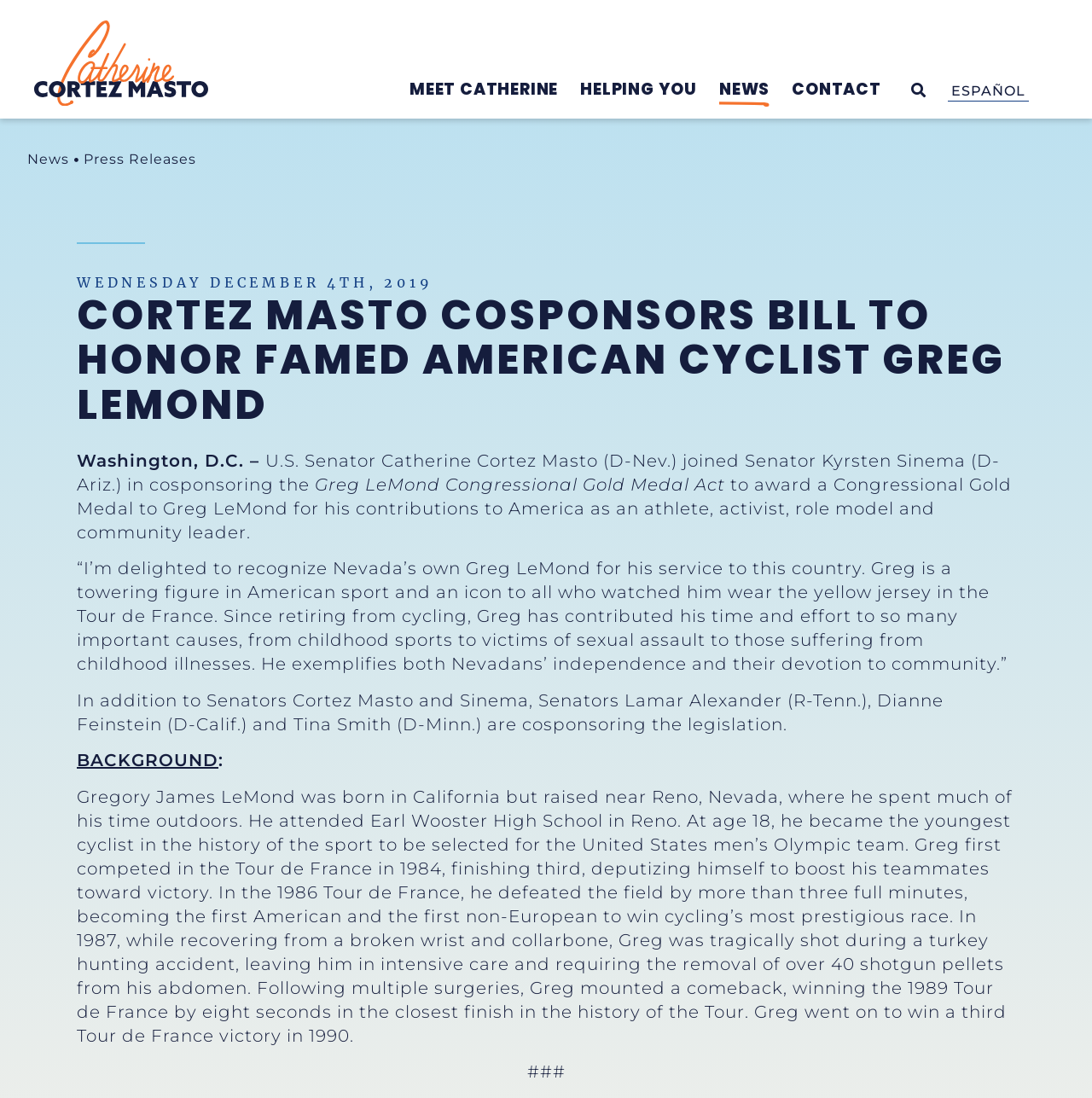Please determine the bounding box coordinates of the section I need to click to accomplish this instruction: "Switch to Spanish".

[0.848, 0.074, 0.962, 0.092]